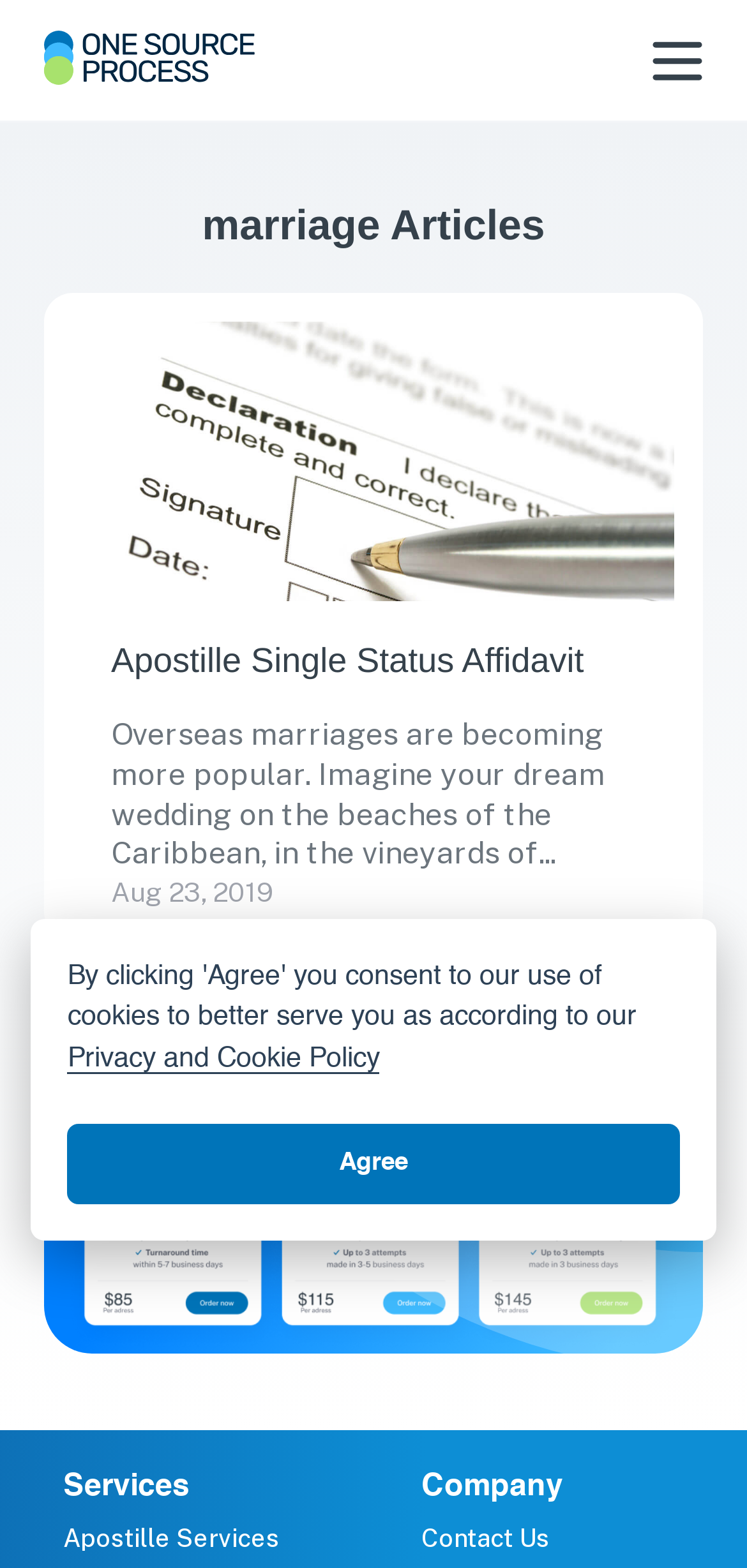Using the details in the image, give a detailed response to the question below:
What is the section that contains the 'DMV Service of Process Fee Schedule' link?

I found the link element with the OCR text 'DMV Service of Process Fee Schedule' under the 'Services' section, which suggests that this link is related to services provided by the company.